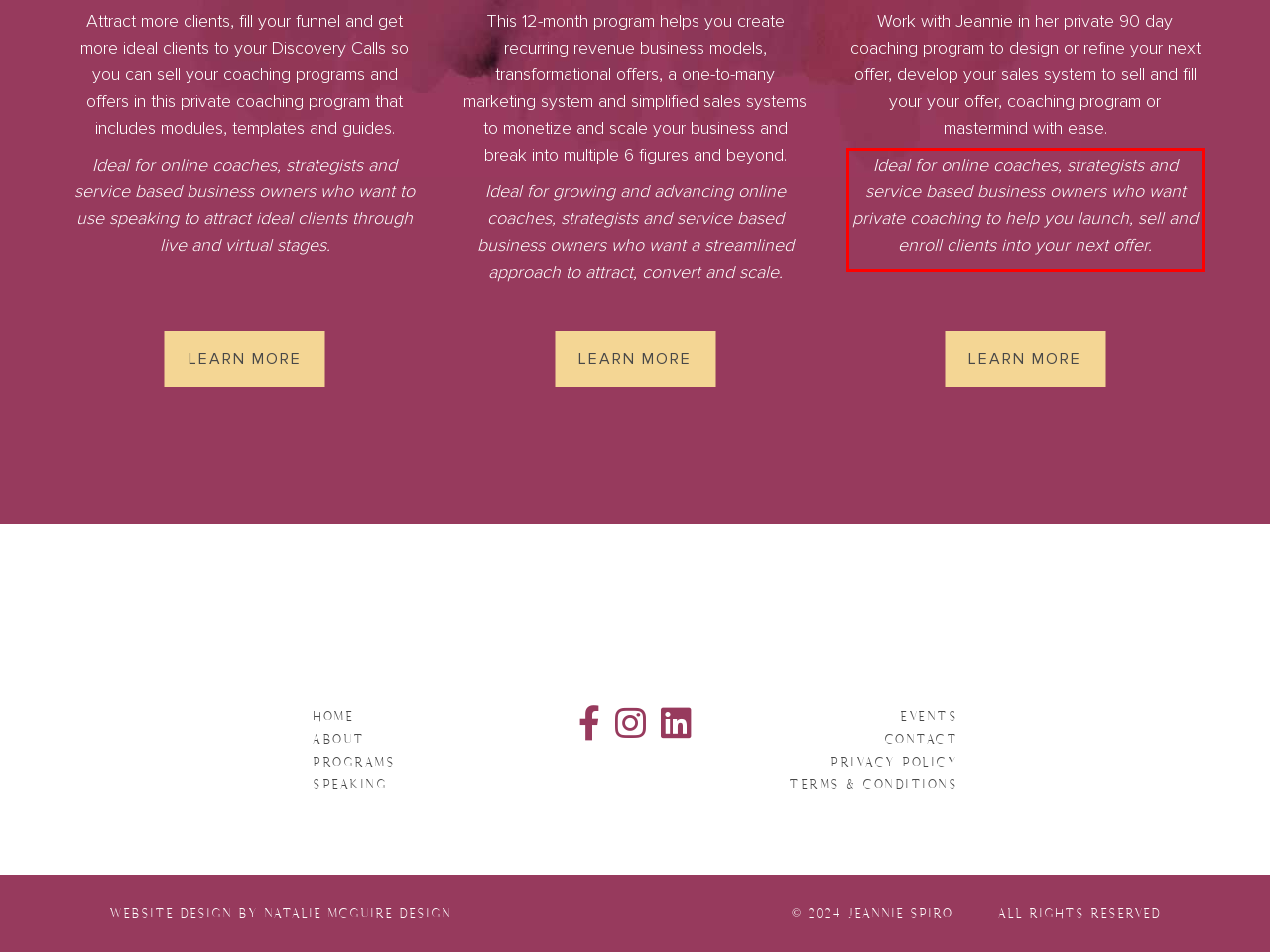Identify the text inside the red bounding box on the provided webpage screenshot by performing OCR.

Ideal for online coaches, strategists and service based business owners who want private coaching to help you launch, sell and enroll clients into your next offer.